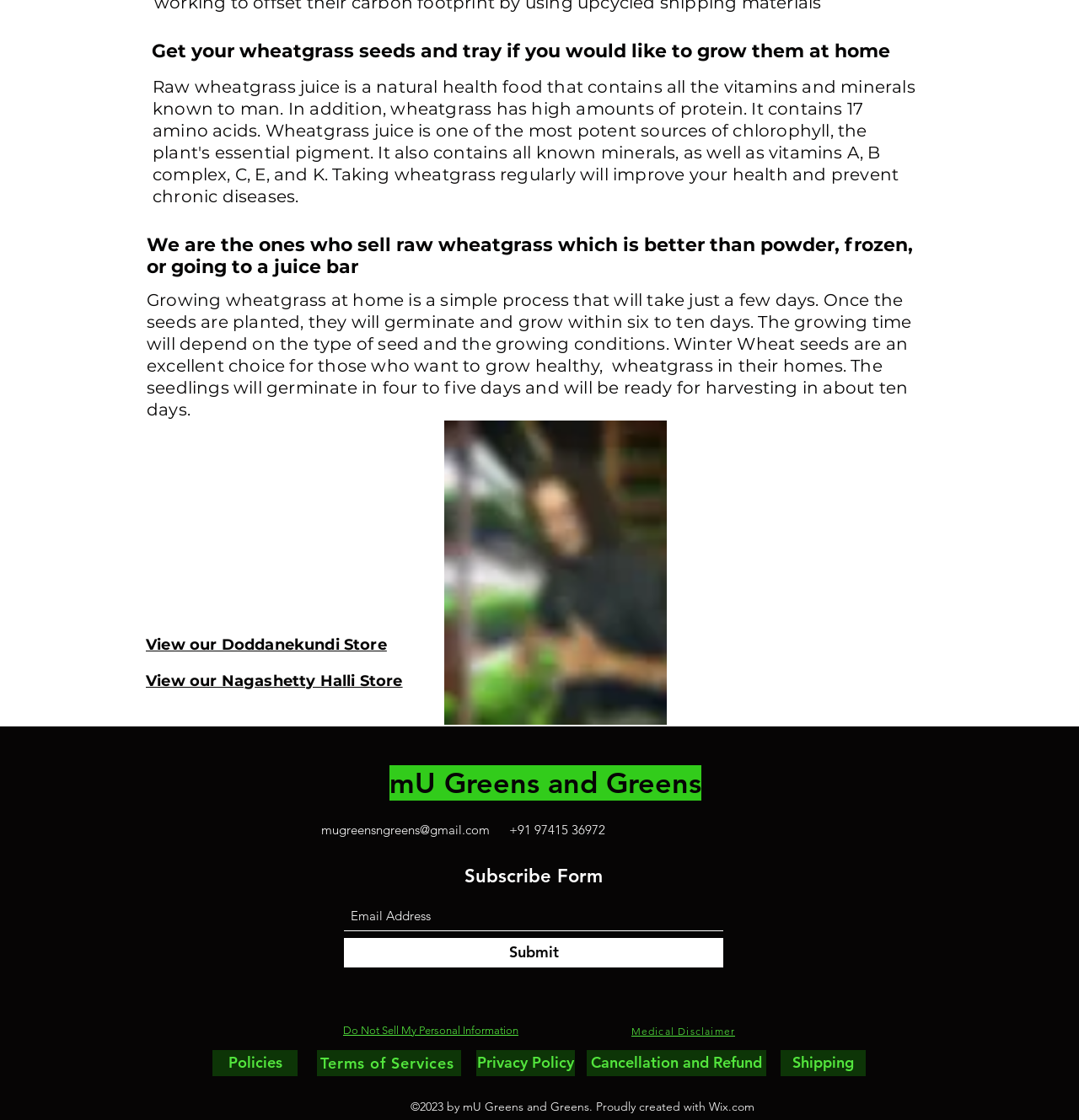Bounding box coordinates are specified in the format (top-left x, top-left y, bottom-right x, bottom-right y). All values are floating point numbers bounded between 0 and 1. Please provide the bounding box coordinate of the region this sentence describes: aria-label="Email Address" name="email" placeholder="Email Address"

[0.319, 0.805, 0.67, 0.831]